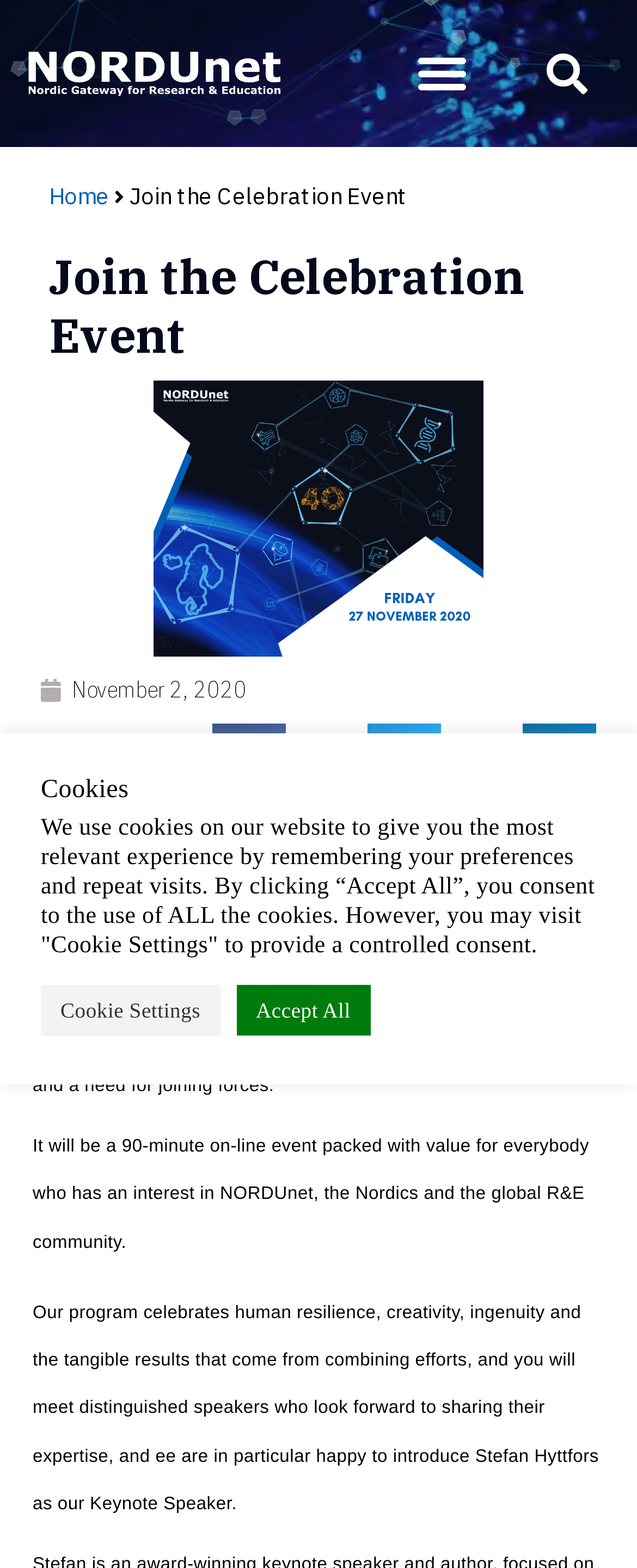Carefully observe the image and respond to the question with a detailed answer:
What is the duration of the event?

The webpage mentions 'It will be a 90-minute on-line event packed with value for everybody who has an interest in NORDUnet, the Nordics and the global R&E community.' This indicates that the event will last for 90 minutes.